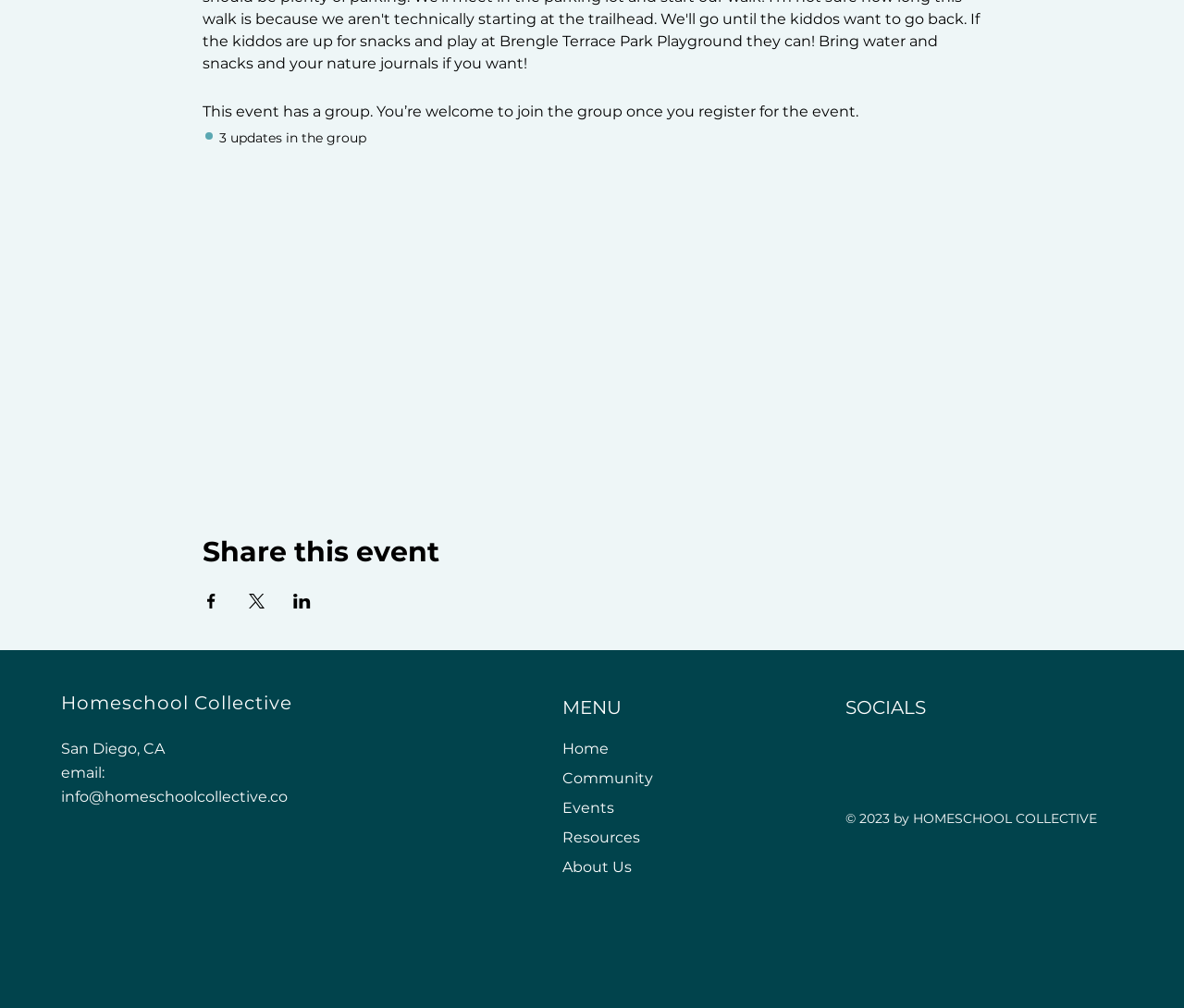Please determine the bounding box coordinates of the element to click in order to execute the following instruction: "Share event on Facebook". The coordinates should be four float numbers between 0 and 1, specified as [left, top, right, bottom].

[0.171, 0.589, 0.186, 0.604]